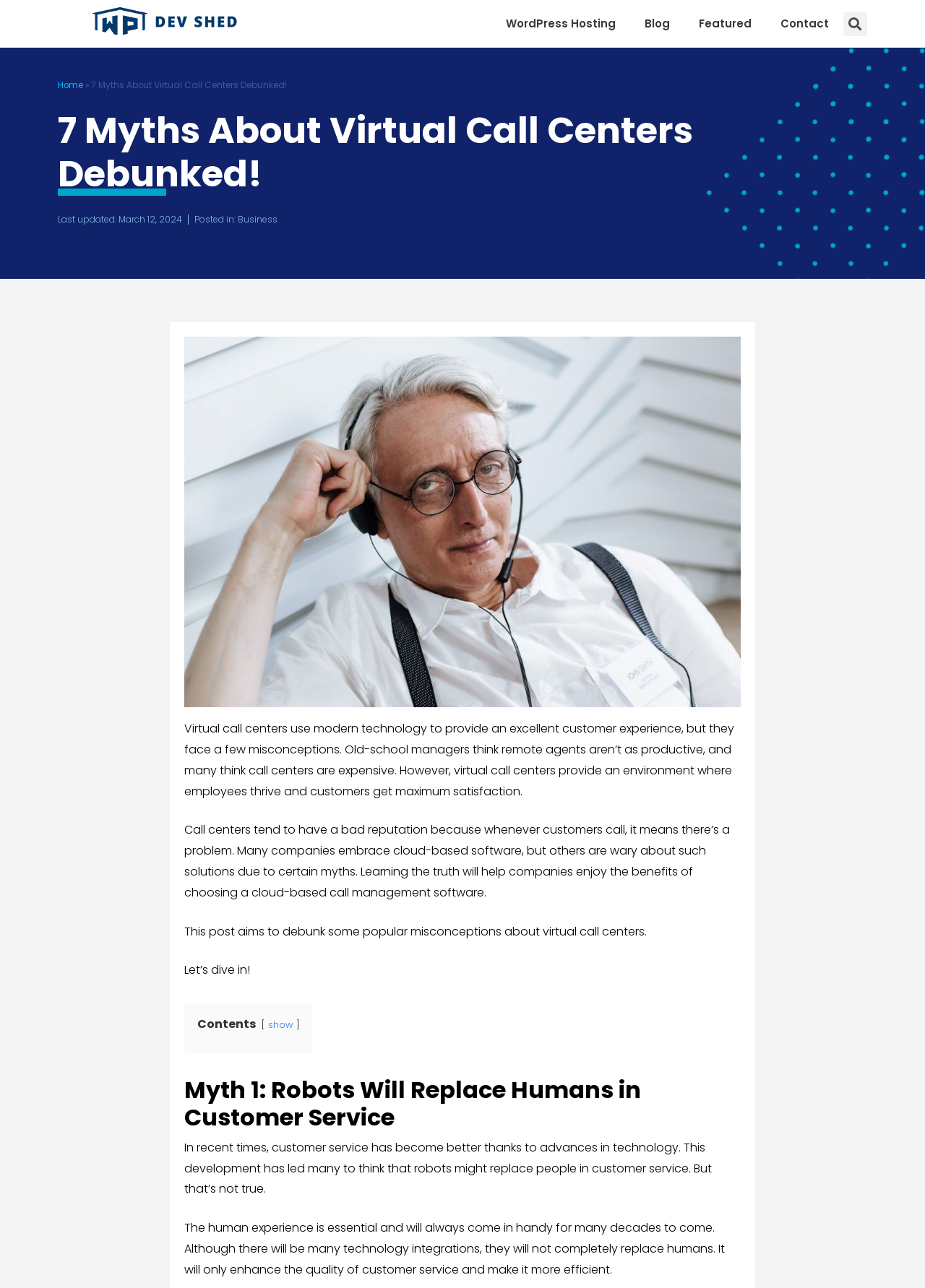Please identify the primary heading on the webpage and return its text.

7 Myths About Virtual Call Centers Debunked!